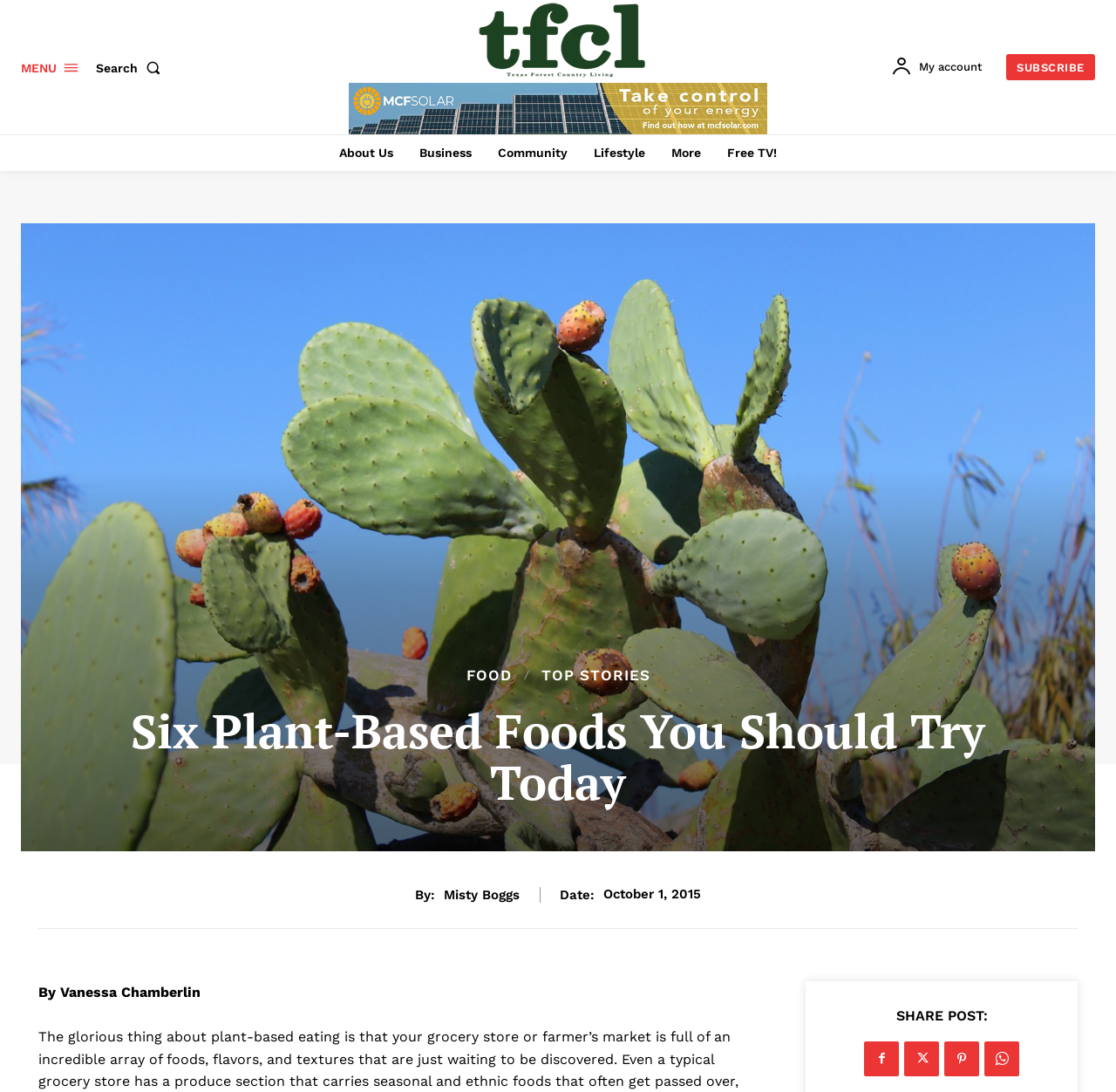Elaborate on the webpage's design and content in a detailed caption.

This webpage is about an article titled "Six Plant-Based Foods You Should Try Today" from Texas Forest Country Living. At the top left corner, there is a menu link labeled "MENU" accompanied by a small image. Next to it, there is a search button with another small image. On the top right corner, there is a logo link with a larger image, followed by a "My account" static text and a "SUBSCRIBE" link.

Below the top section, there are several links to different categories, including "About Us", "Business", "Community", "Lifestyle", "More", and "Free TV!". These links are arranged horizontally across the page.

The main content of the article starts with a heading "Six Plant-Based Foods You Should Try Today" at the top center of the page. Below the heading, there are two links, "FOOD" and "TOP STORIES", arranged side by side. The article's author, "By Vanessa Chamberlin", is mentioned at the top left of the main content area.

The article's body text is not explicitly described in the accessibility tree, but it likely occupies the majority of the page's content area. At the bottom of the page, there is a section with the article's metadata, including the author's name, "By Vanessa Chamberlin", and the date "October 1, 2015". There are also social media sharing links at the bottom right corner, represented by icons.